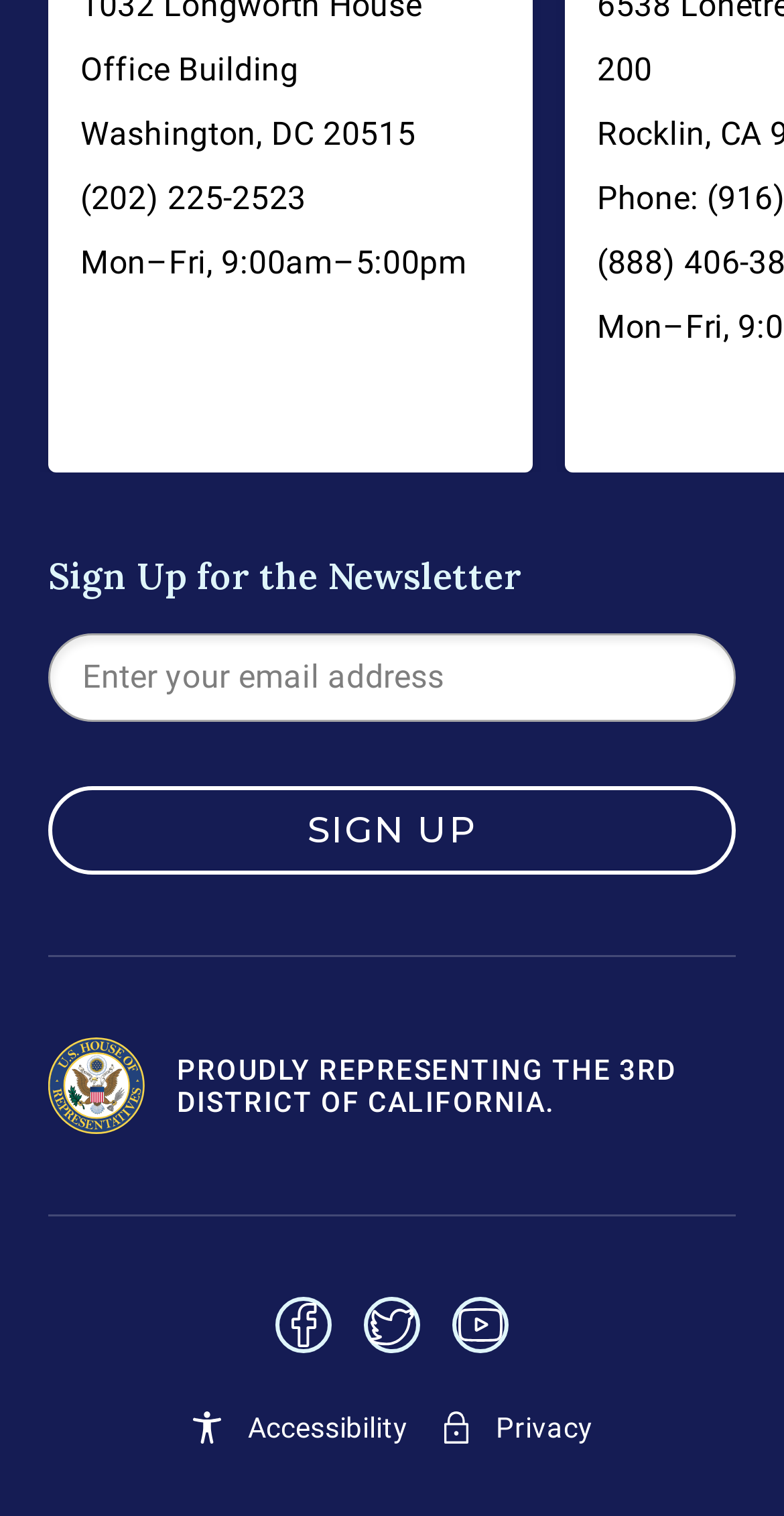Provide your answer in one word or a succinct phrase for the question: 
What are the office hours?

Mon-Fri, 9:00am-5:00pm